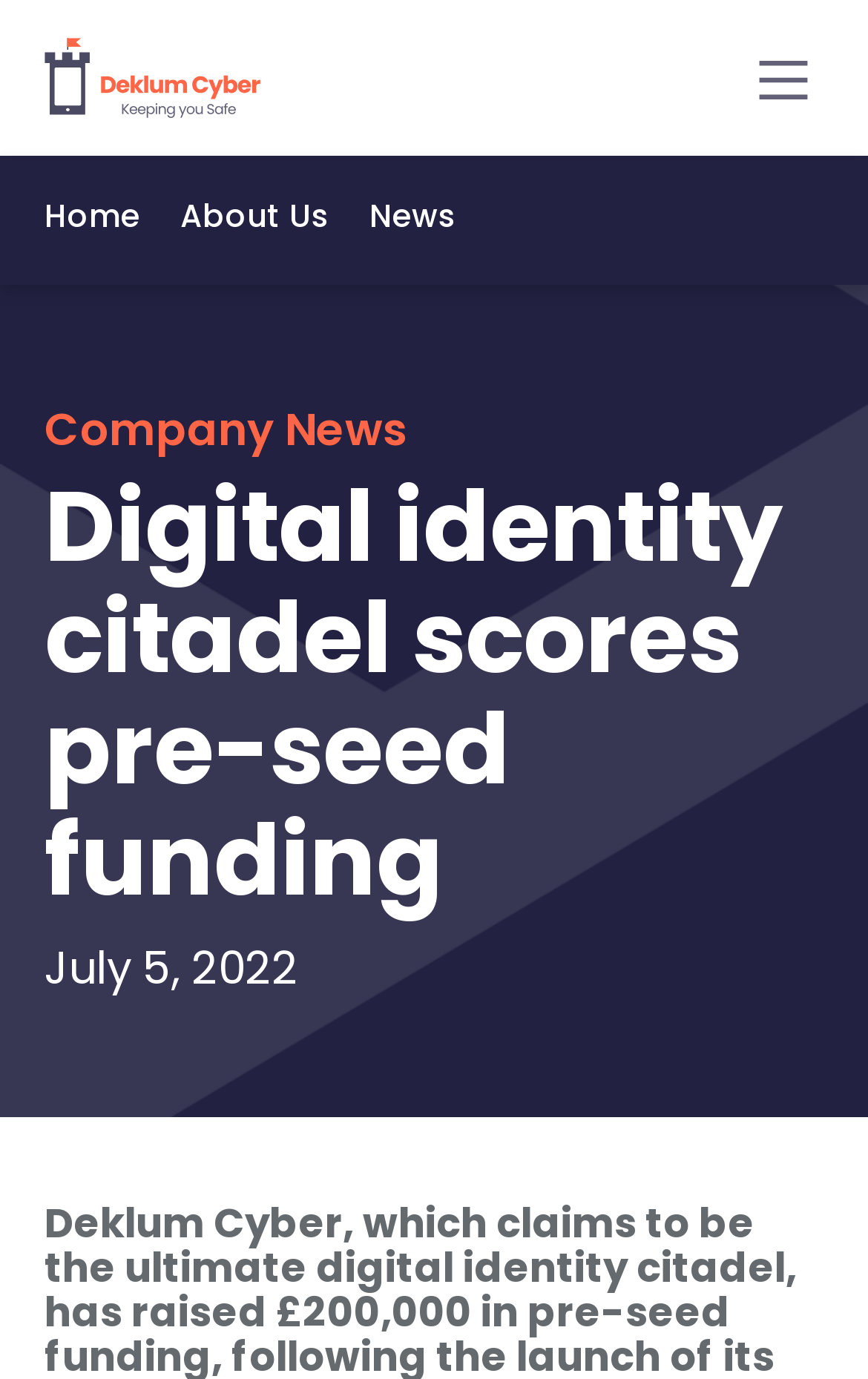Offer a detailed explanation of the webpage layout and contents.

The webpage is about Digital Identity Citadel, a company that has scored pre-seed funding from Deklum Cyber. At the top left corner, there is a logo image with the company name. Next to it, on the top right corner, there is a button with an image. Below the logo, there are three navigation links: "Home", "About Us", and "News", arranged horizontally from left to right.

The main content of the page is a news article with the title "Digital identity citadel scores pre-seed funding" in a large font, taking up most of the page's width. Above the title, there is a subtitle "Company News". Below the title, there is a date "July 5, 2022". The article is attributed to Deklum Cyber, with a link to the company's name at the bottom of the page.